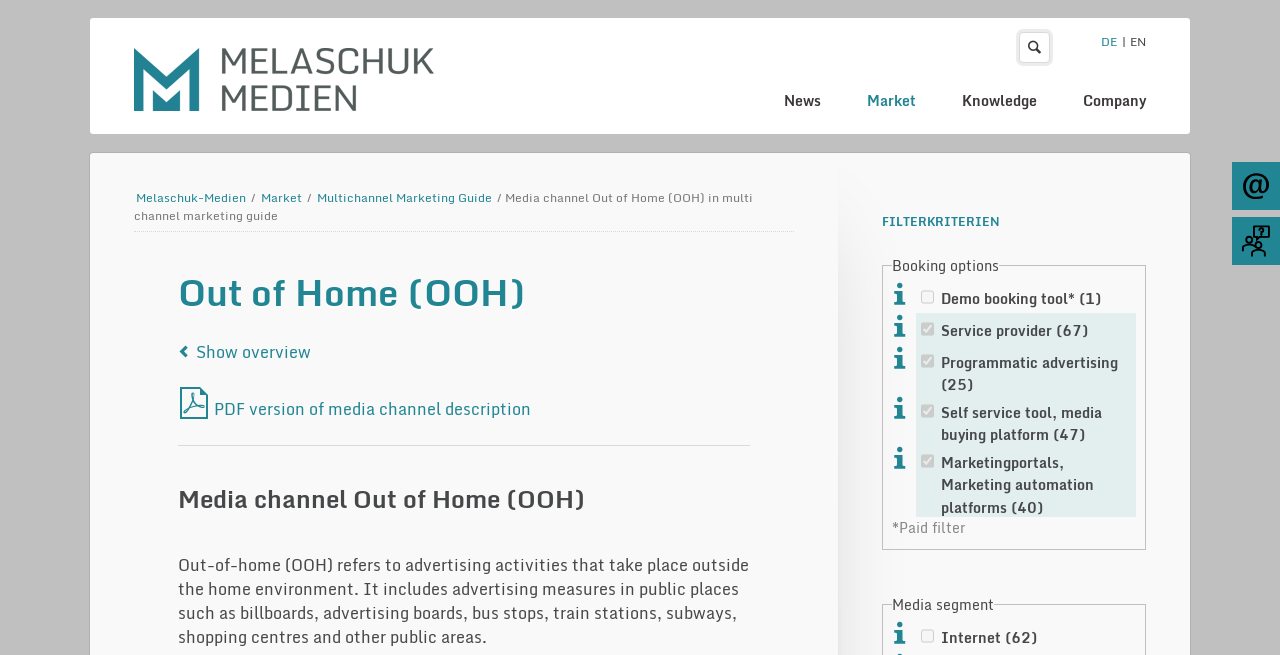Locate the bounding box coordinates of the area where you should click to accomplish the instruction: "Read the article 'Trying a alternative studio for wedding videos'".

None